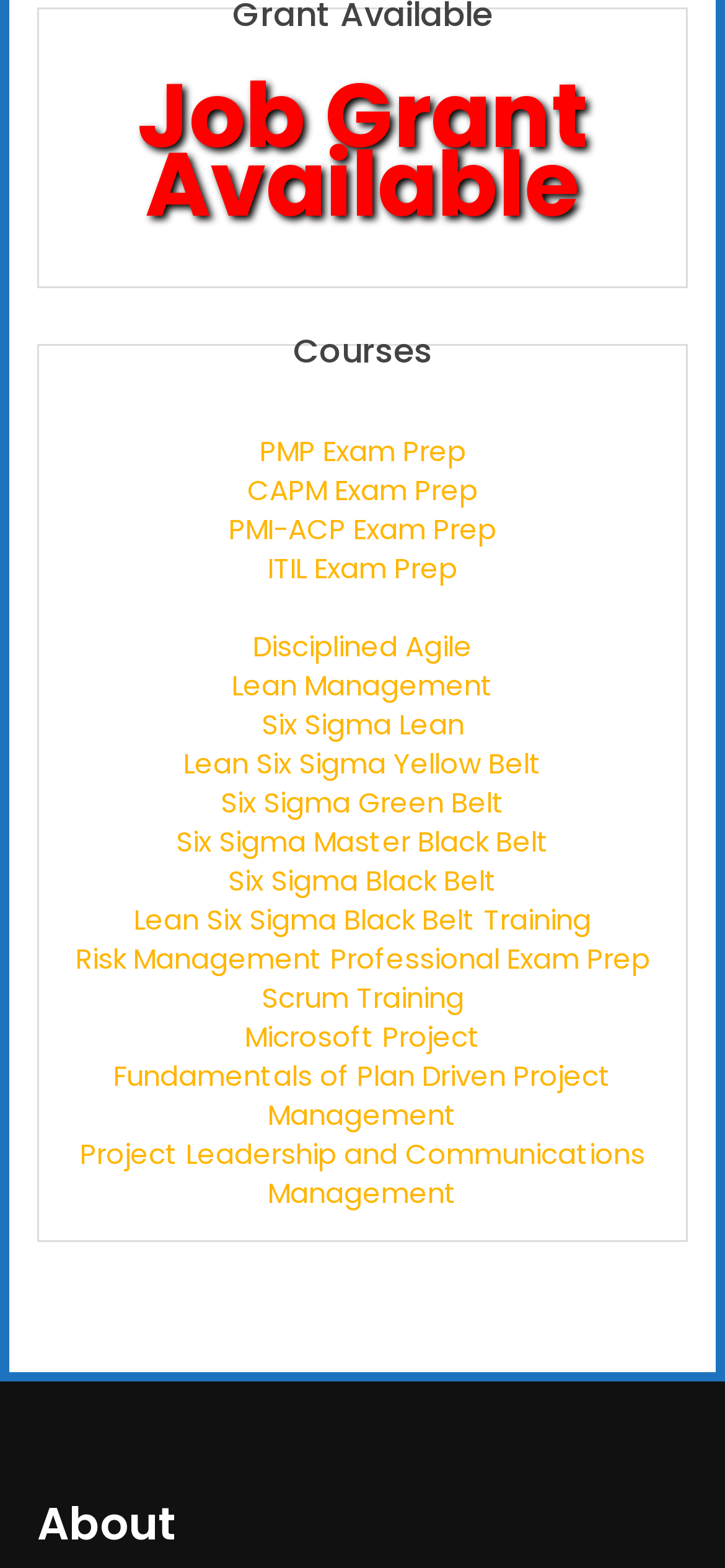Provide the bounding box coordinates for the area that should be clicked to complete the instruction: "Learn about Disciplined Agile".

[0.349, 0.399, 0.651, 0.424]